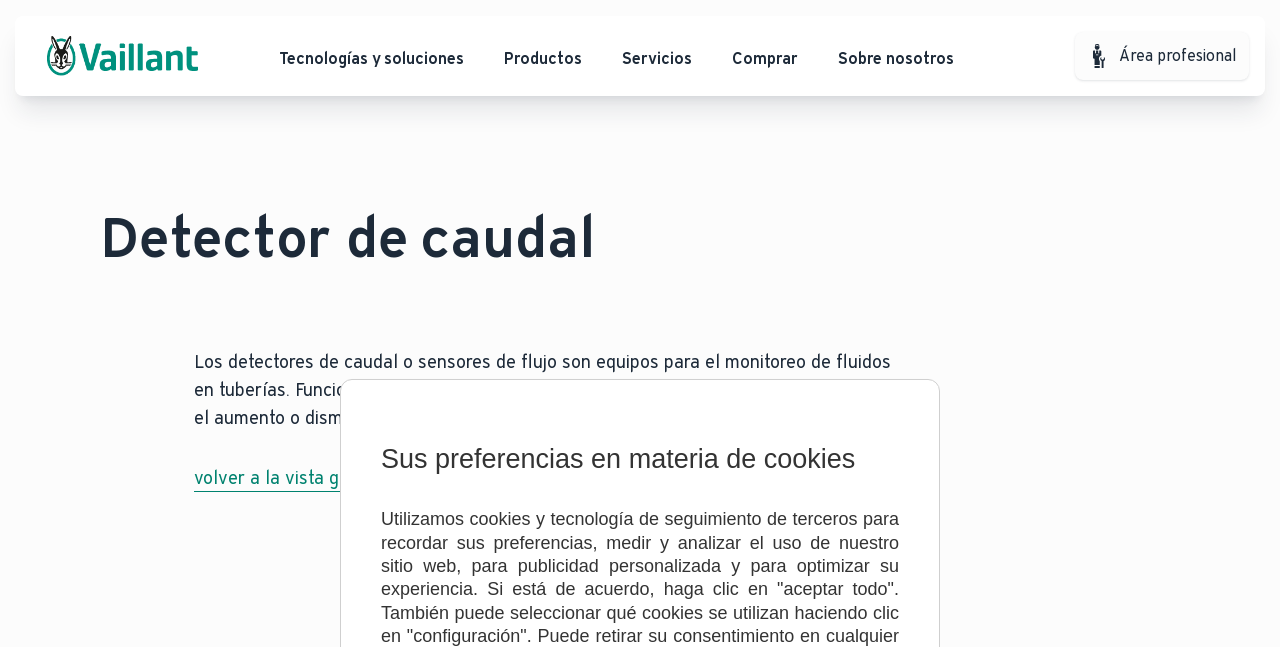Identify the bounding box for the described UI element: "parent_node: Tecnologías y soluciones".

[0.037, 0.056, 0.155, 0.117]